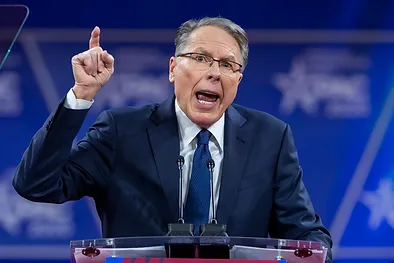What is the likely topic of Wayne LaPierre's speech?
Answer with a single word or phrase, using the screenshot for reference.

Gun rights